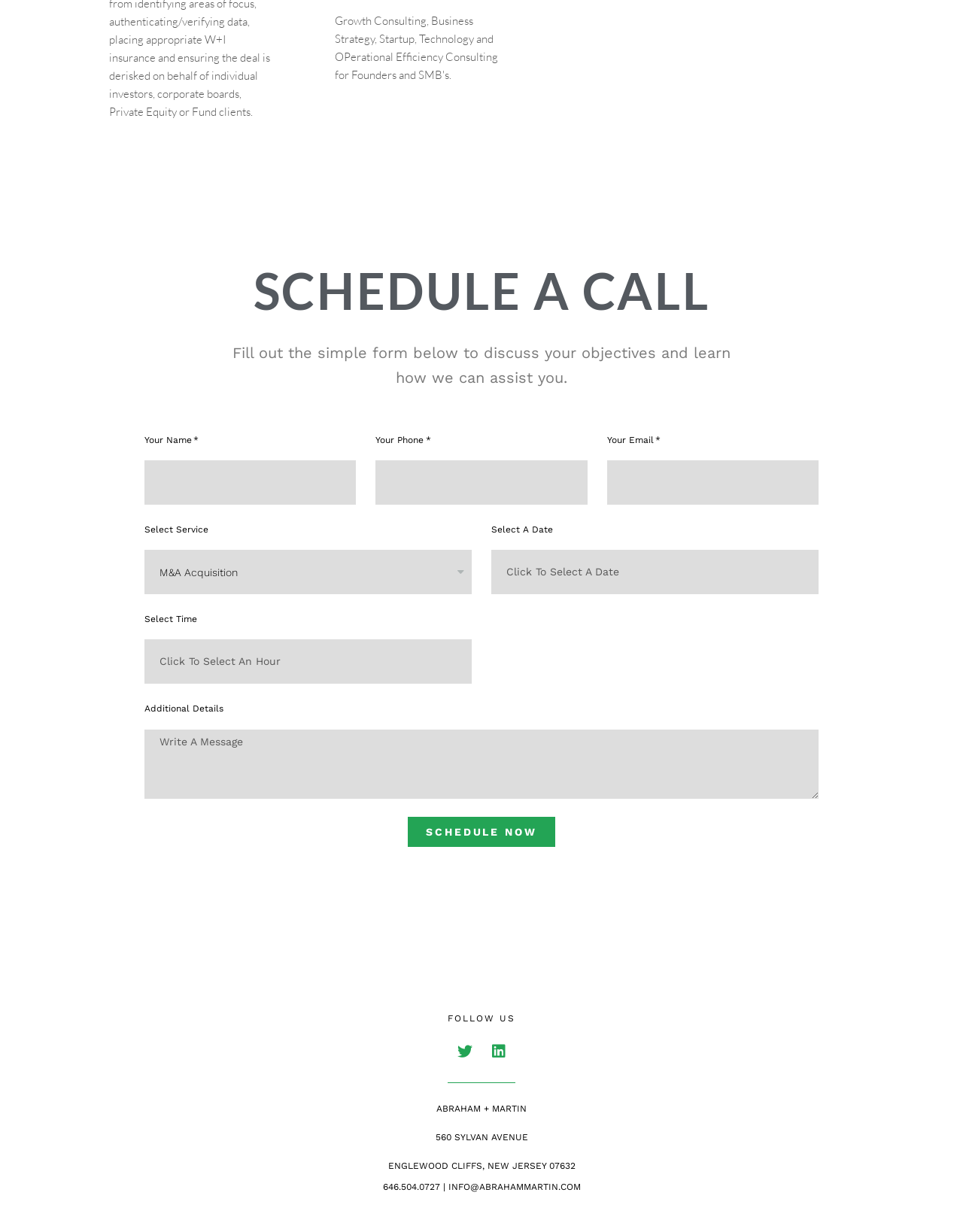Please determine the bounding box coordinates of the clickable area required to carry out the following instruction: "Select a service". The coordinates must be four float numbers between 0 and 1, represented as [left, top, right, bottom].

[0.15, 0.446, 0.49, 0.482]